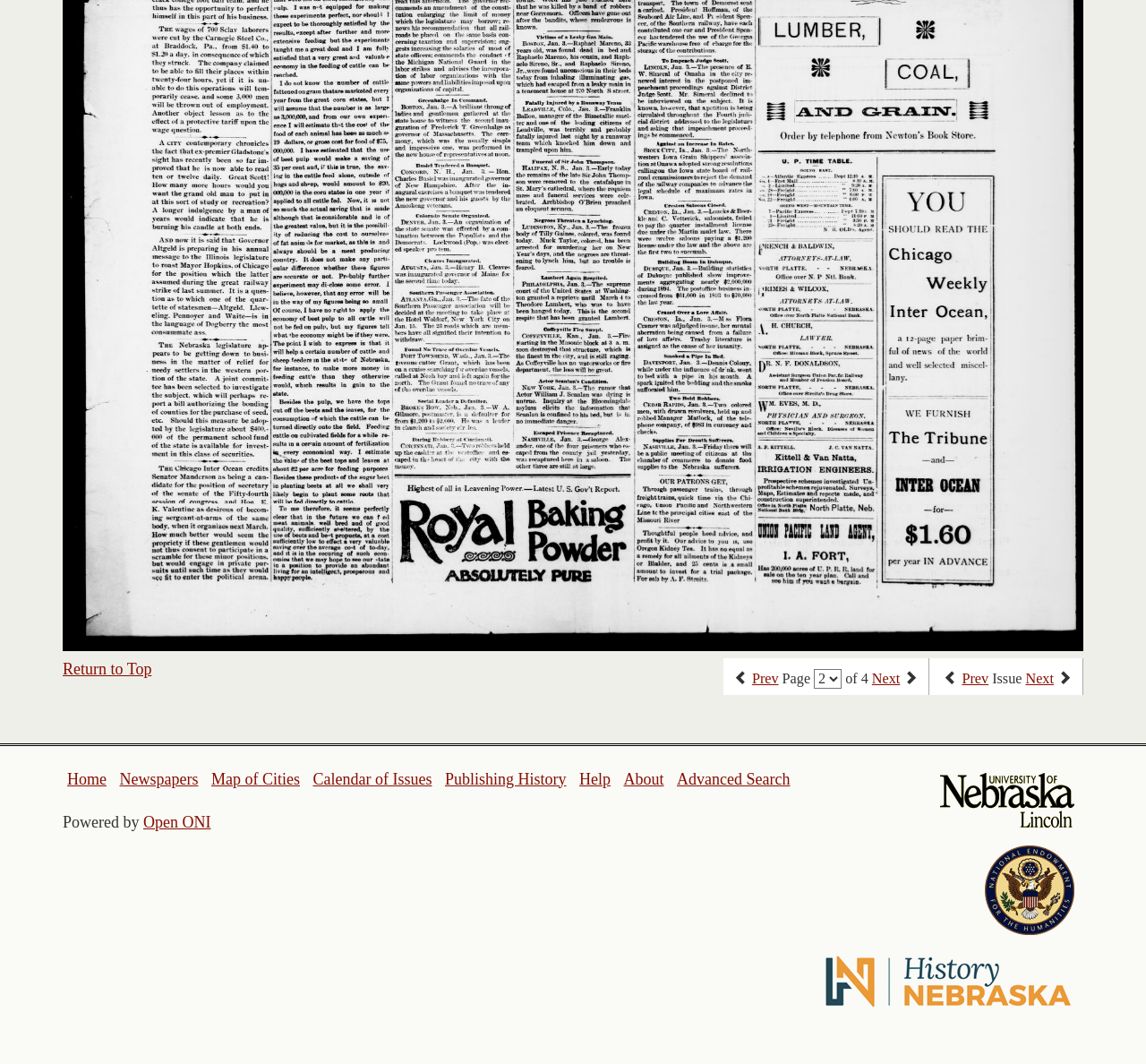Kindly determine the bounding box coordinates for the clickable area to achieve the given instruction: "Log in to the account".

None